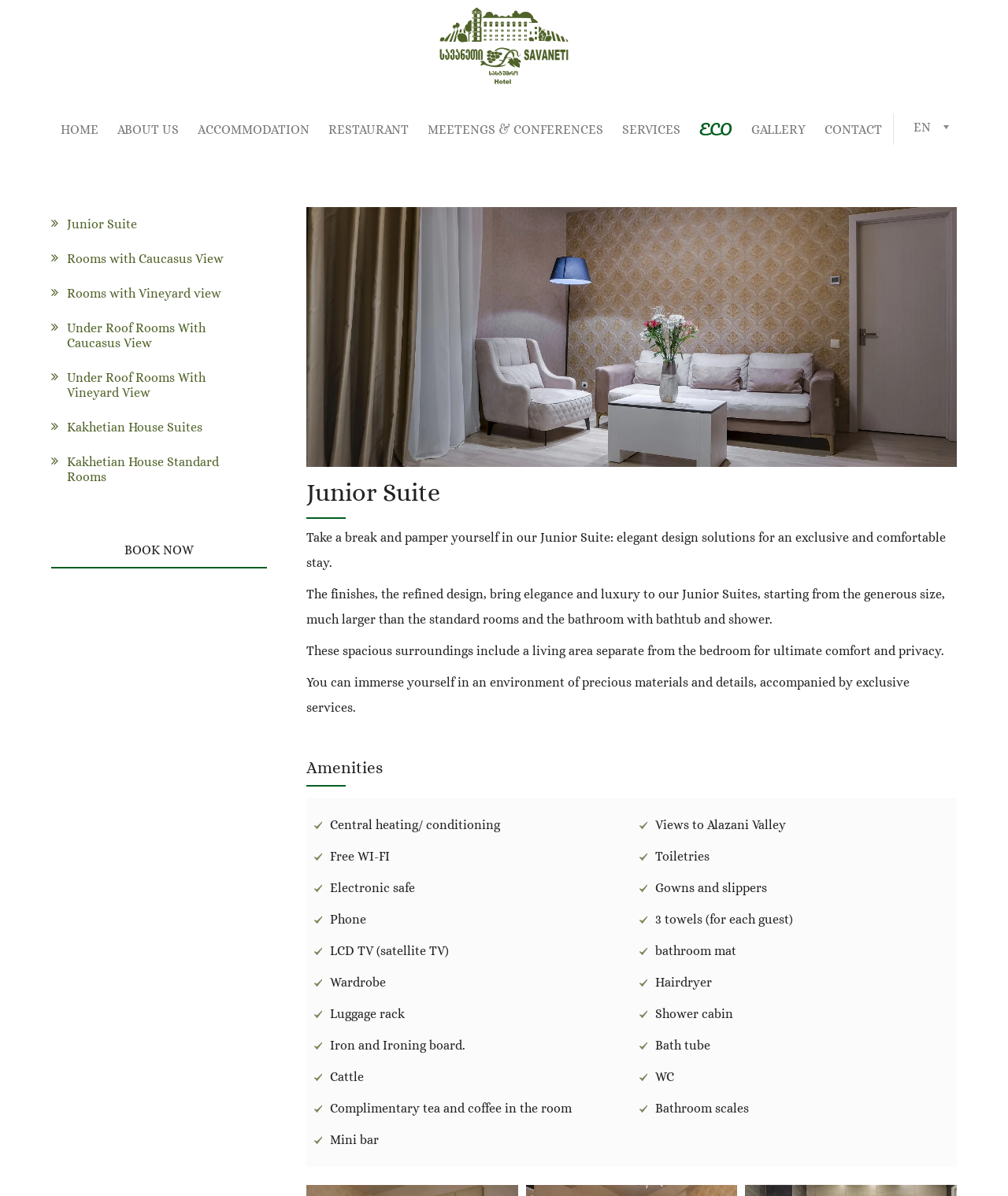What amenities are available in the Junior Suite?
Please use the image to provide a one-word or short phrase answer.

Multiple